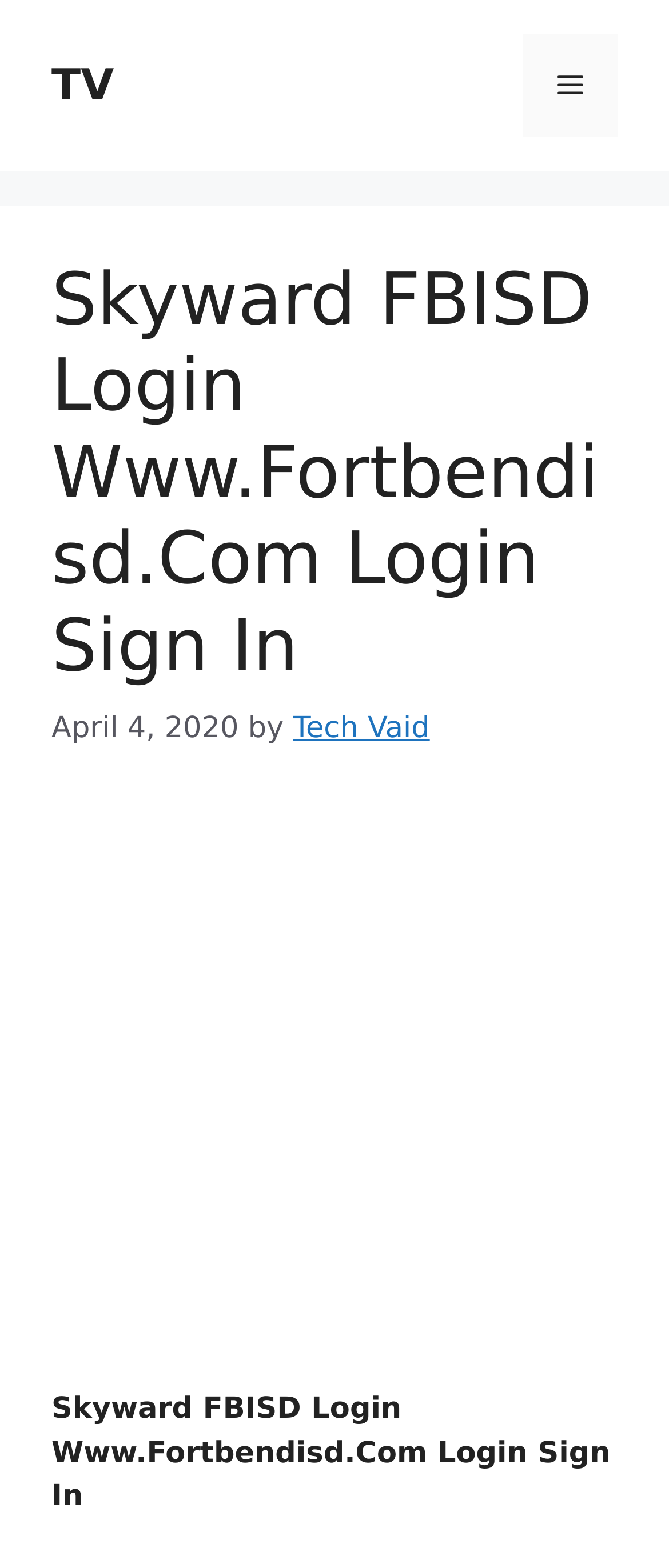How many links are there in the header section?
Use the image to answer the question with a single word or phrase.

2